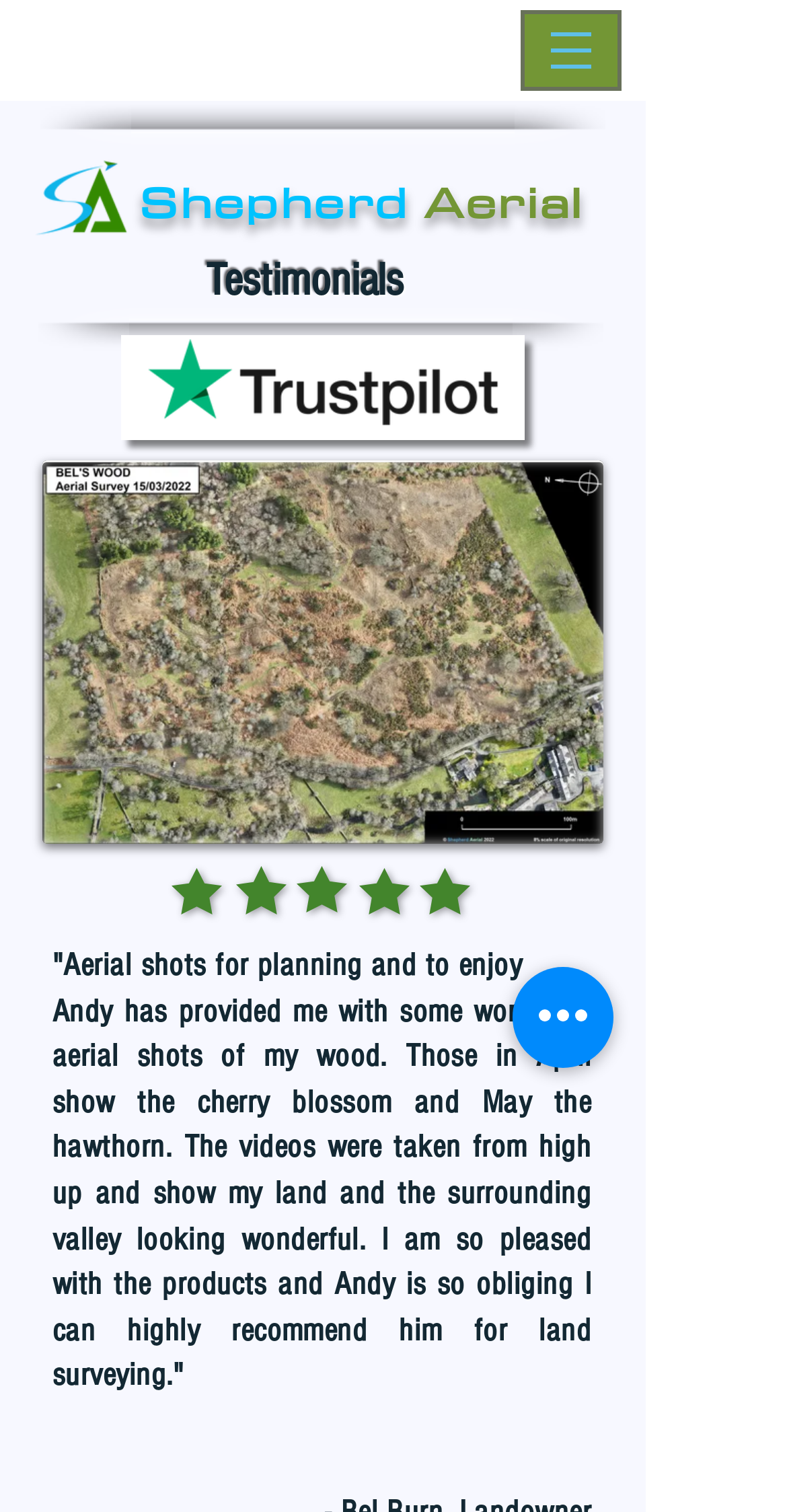What is the rating platform logo displayed on the webpage?
Please craft a detailed and exhaustive response to the question.

I identified the answer by looking at the image element with the text 'trustpilot-logo.png' which is likely to be the logo of the rating platform Trustpilot.